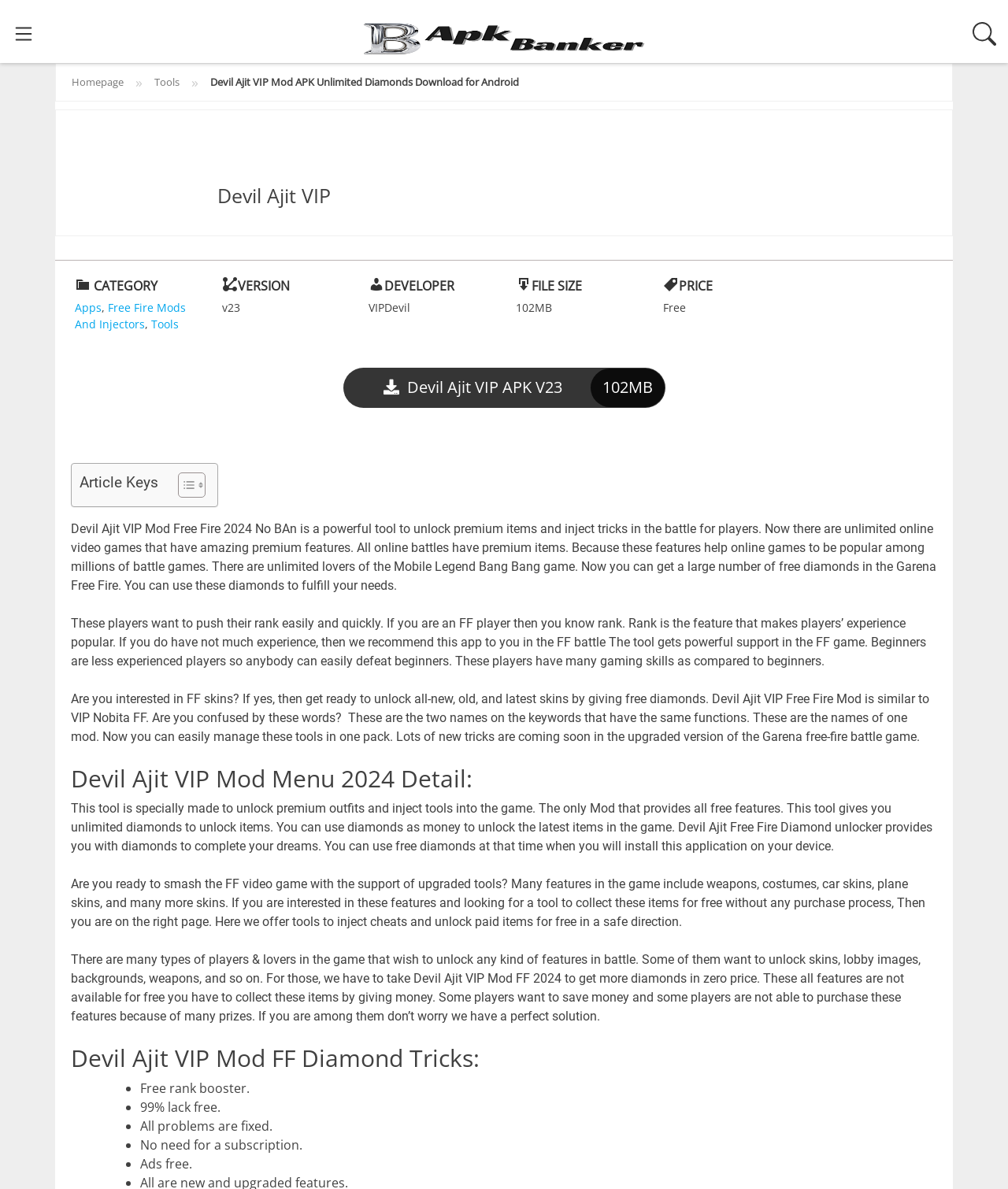Generate the main heading text from the webpage.

Devil Ajit VIP